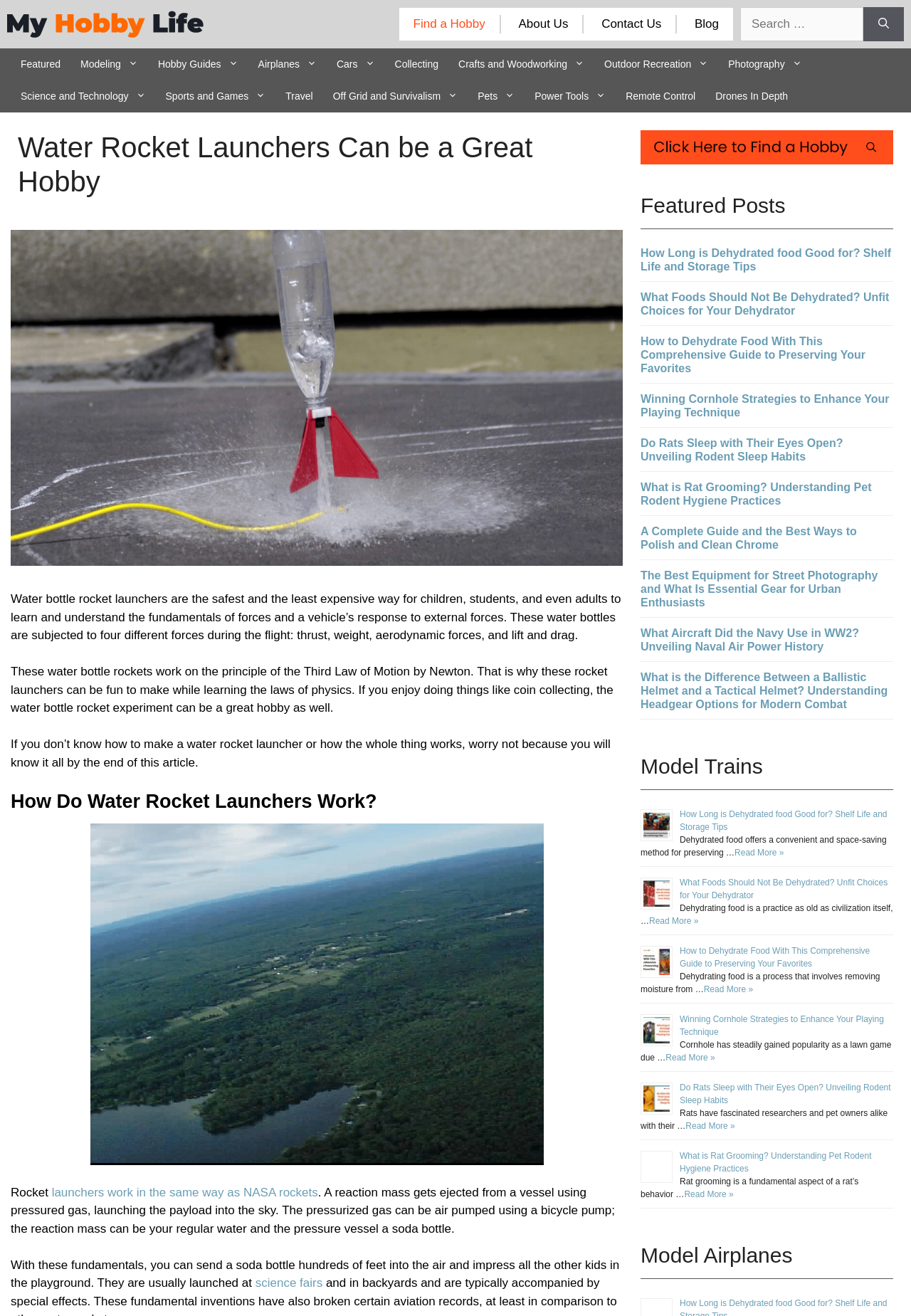What is the main topic of this webpage?
Please respond to the question with a detailed and informative answer.

Based on the content of the webpage, especially the heading 'Water Rocket Launchers Can be a Great Hobby' and the text 'Water bottle rocket launchers are the safest and the least expensive way for children, students, and even adults to learn and understand the fundamentals of forces and a vehicle’s response to external forces.', I can conclude that the main topic of this webpage is water rocket launchers.